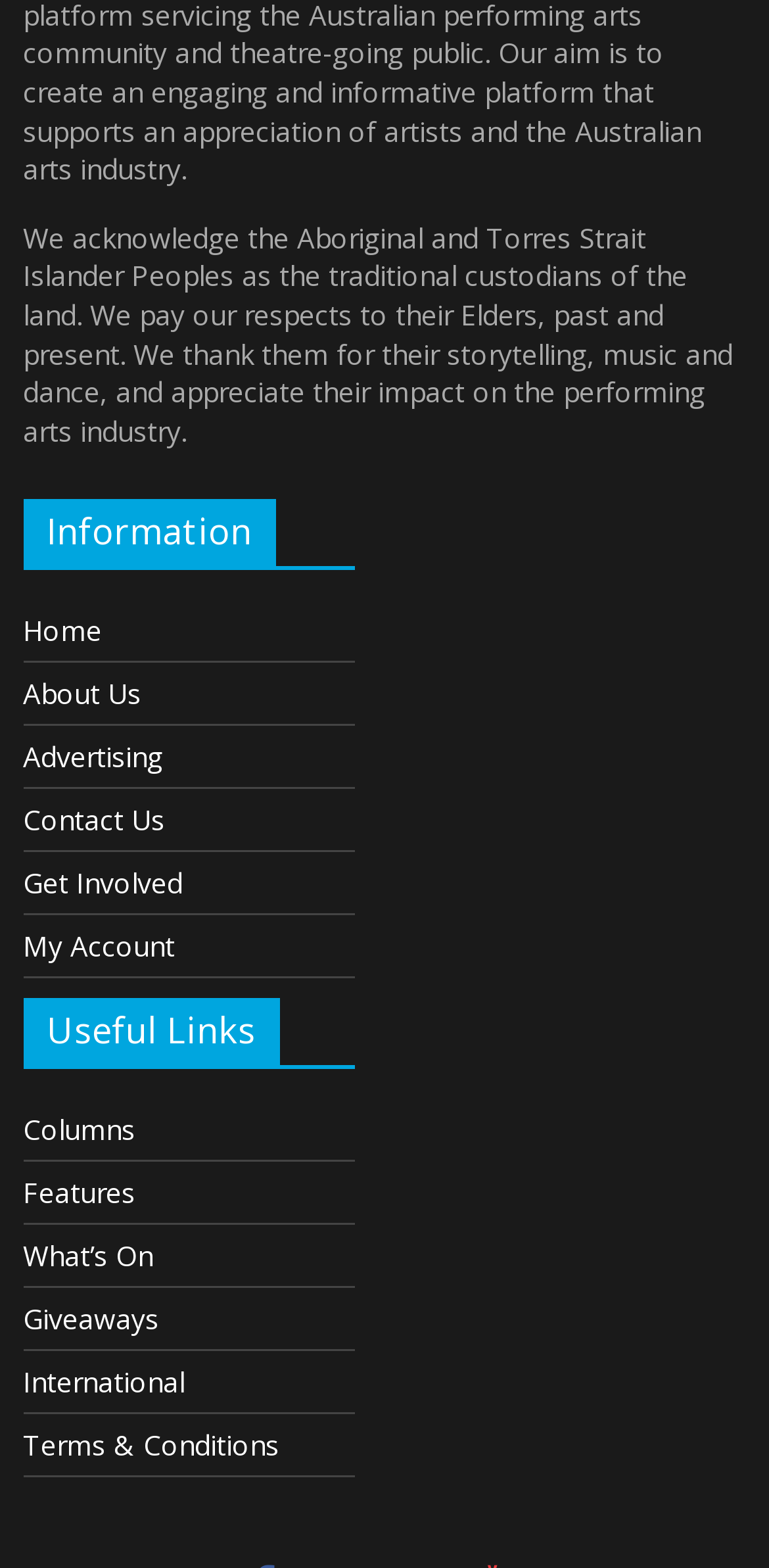Respond to the question below with a concise word or phrase:
How many links are under 'Information'?

6